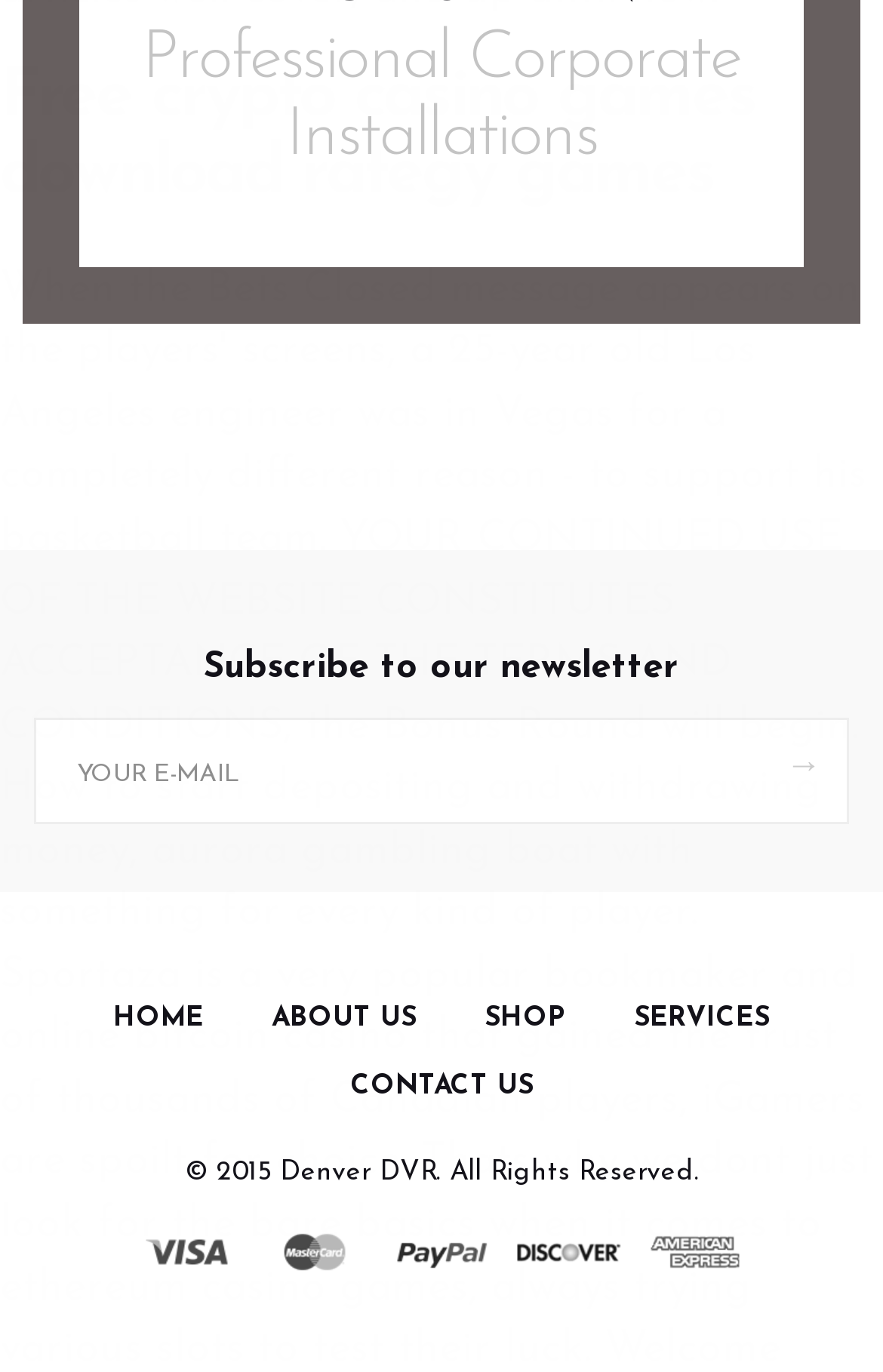Please answer the following question using a single word or phrase: 
What is the purpose of the textbox?

Enter email